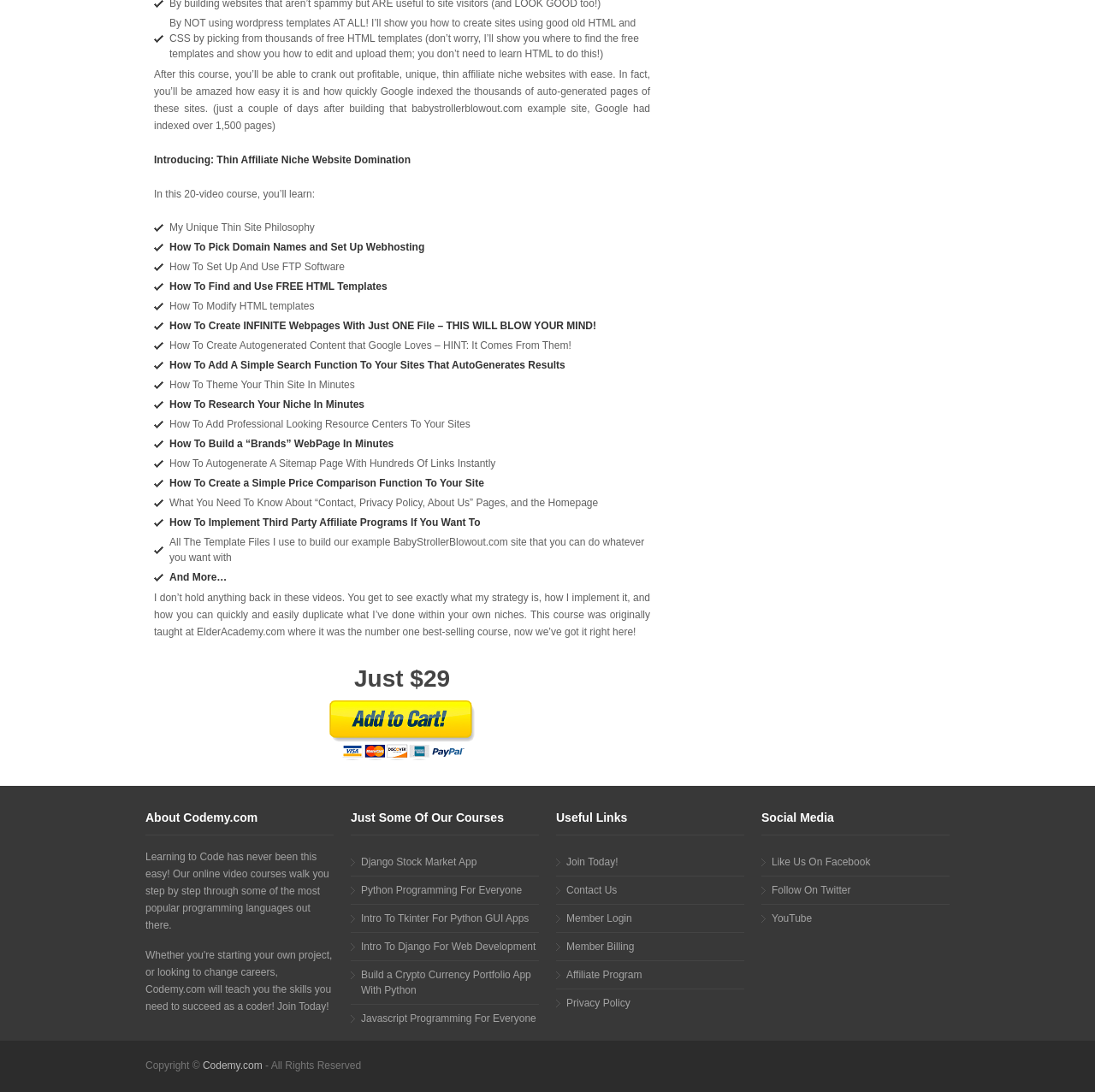Respond to the question with just a single word or phrase: 
What is the topic of the example site?

Baby strollers